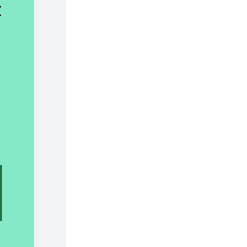Please respond to the question with a concise word or phrase:
Who is the target audience for this product?

Parents and educators